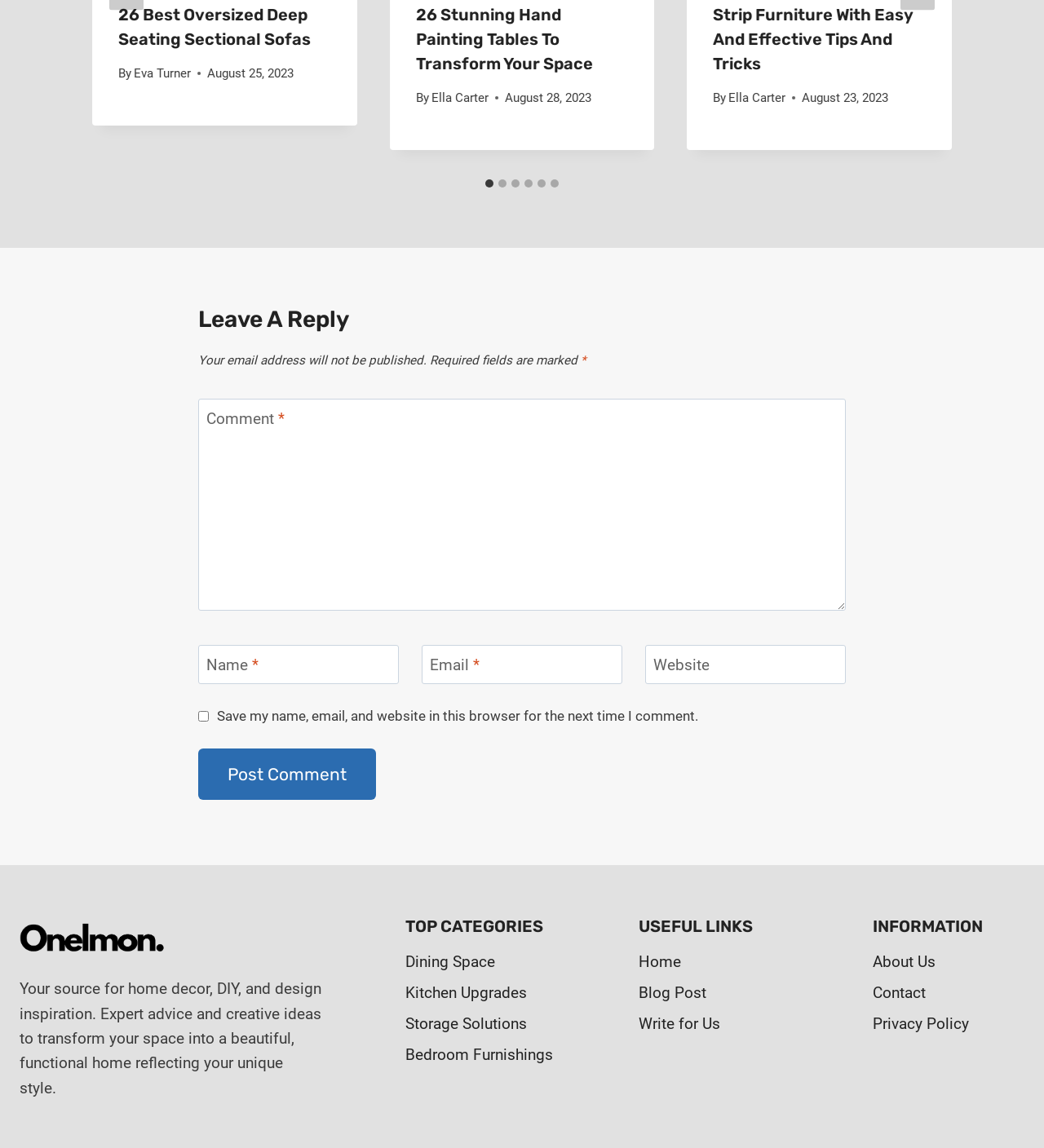Identify the bounding box for the UI element described as: "parent_node: Website aria-label="Website" name="url" placeholder="https://www.example.com"". Ensure the coordinates are four float numbers between 0 and 1, formatted as [left, top, right, bottom].

[0.618, 0.562, 0.81, 0.596]